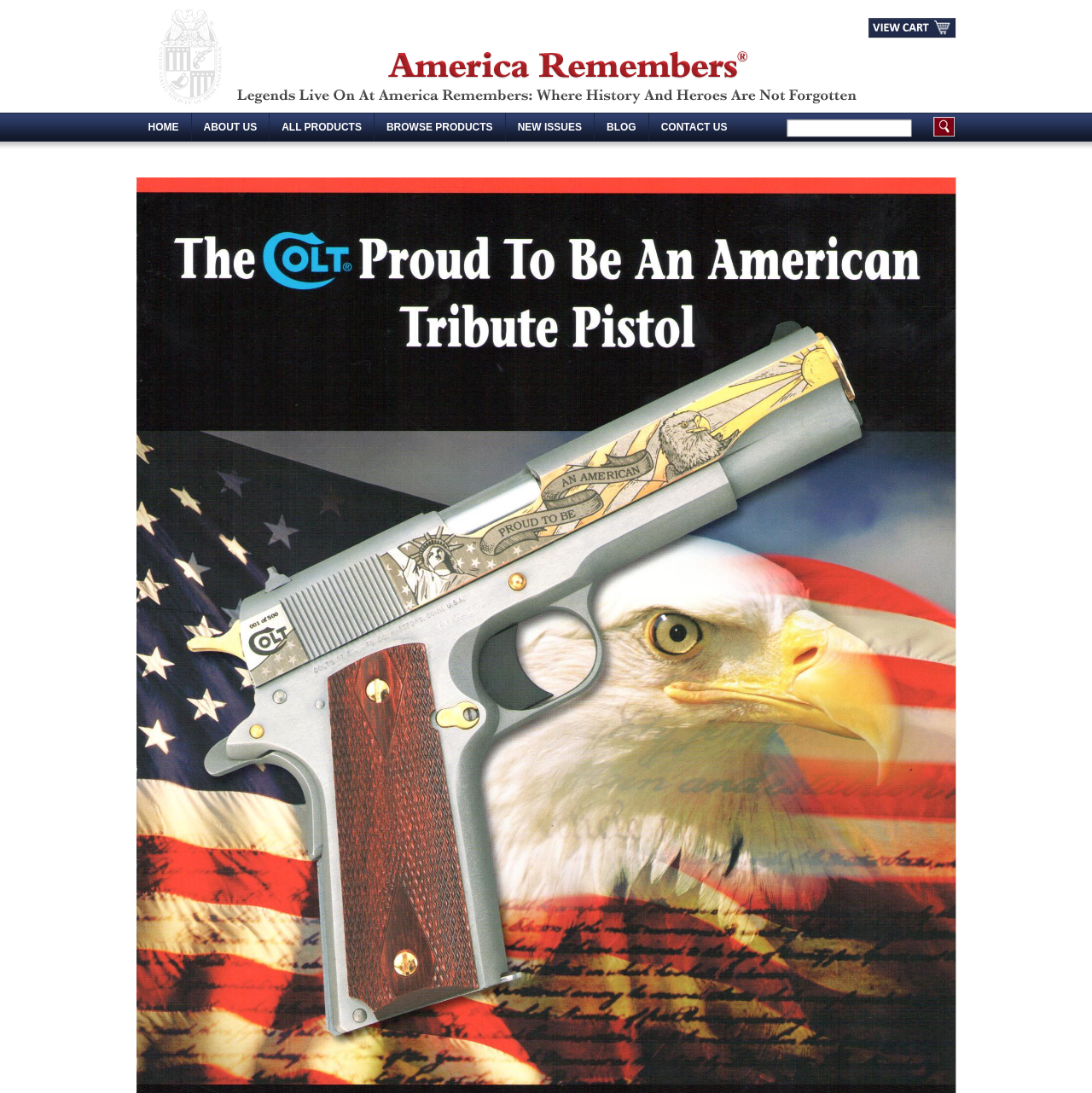Please identify the primary heading on the webpage and return its text.

Colt® Proud To Be An American Tribute Pistol